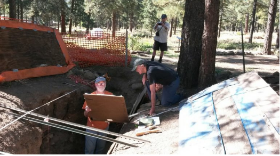What is the purpose of the orange fencing?
Provide a well-explained and detailed answer to the question.

The orange fencing visible in the background of the image is part of the safety measures implemented to protect the site and the people involved in the excavation process. It helps to control access to the site and prevent accidents.